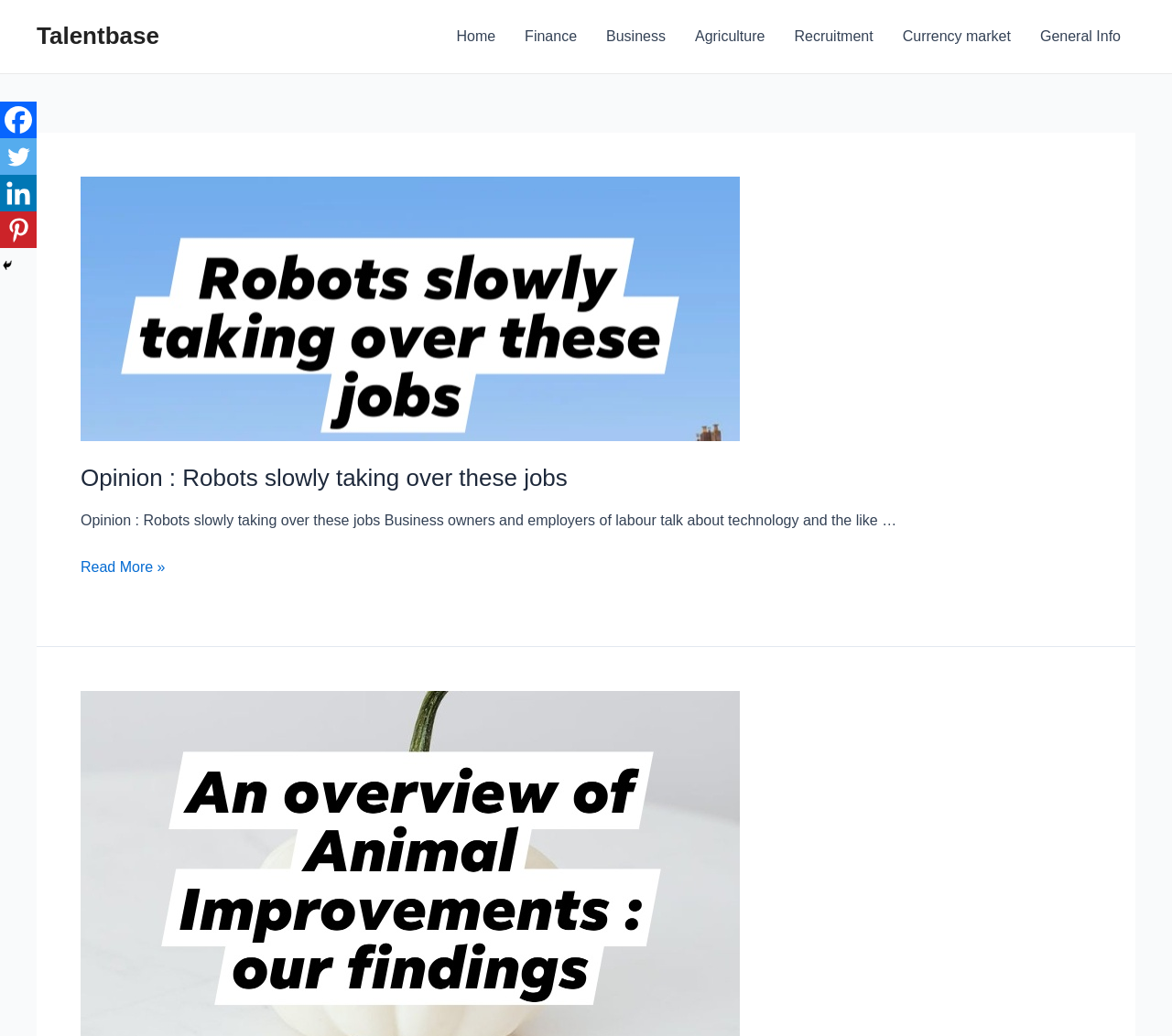Show the bounding box coordinates of the element that should be clicked to complete the task: "Click on the 'Contact us' link".

None